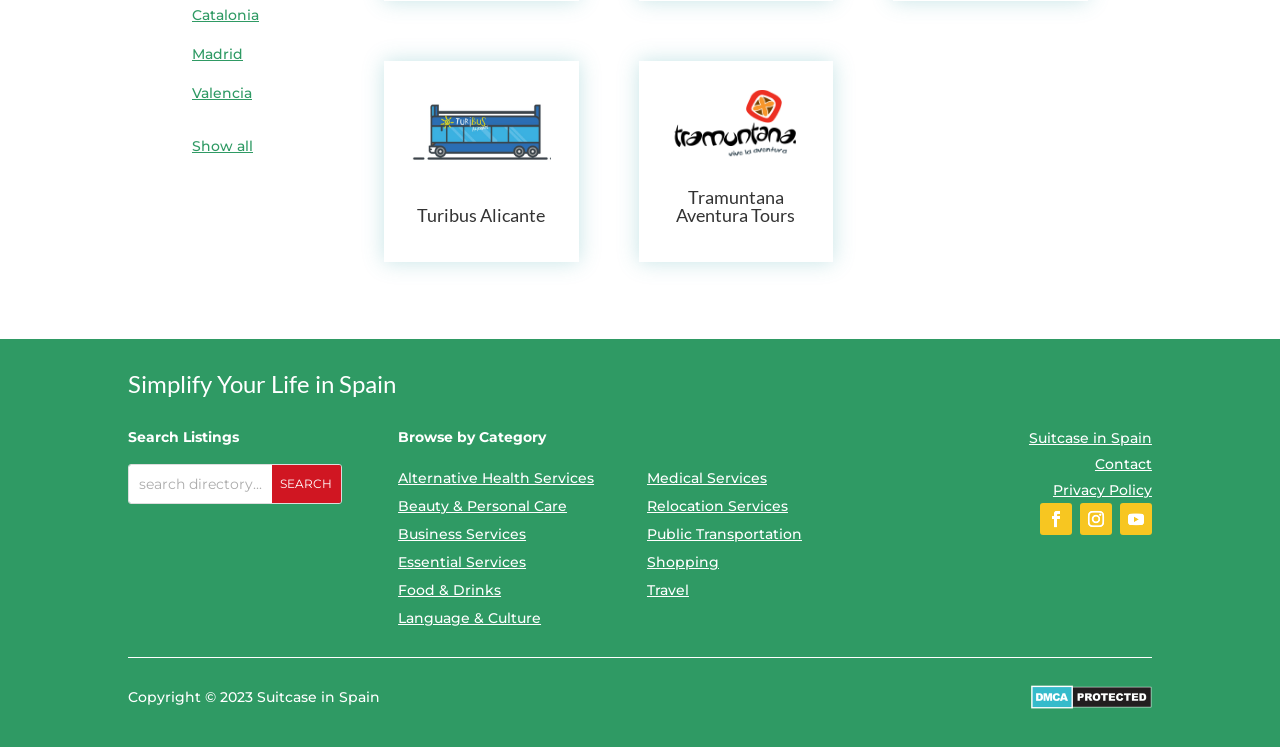Identify the bounding box of the HTML element described as: "title="DMCA.com Protection Status"".

[0.805, 0.93, 0.9, 0.954]